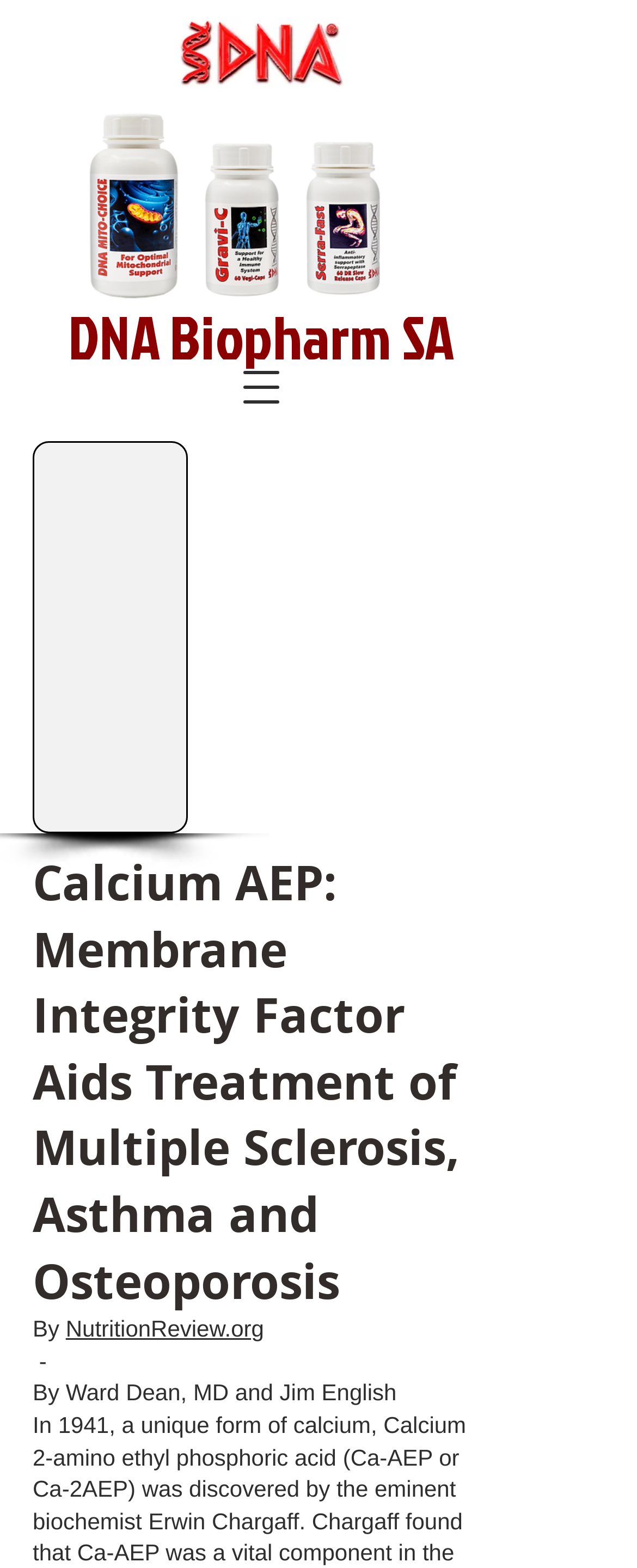Offer an extensive depiction of the webpage and its key elements.

The webpage is about Calcium AEP, a product related to dna-biopharm. At the top left corner, there is a button to open a navigation menu. Below the button, there are three images aligned horizontally, showcasing different DNA-related products: DNA MITO-CHOICE, DNA Serra-Fast 60, and DNA Gravi-C 60. 

To the right of these images, there is a heading that reads "DNA Biopharm SA". Above this heading, there is a smaller image of the DNA logo, which is also a link. 

The main content of the webpage is a heading that spans almost the entire width of the page, stating "Calcium AEP: Membrane Integrity Factor Aids Treatment of Multiple Sclerosis, Asthma and Osteoporosis". Below this heading, there is a paragraph of text that cites a source from NutritionReview.org, written by Ward Dean, MD and Jim English.